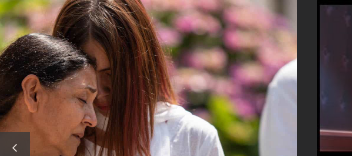Use a single word or phrase to answer this question: 
What is the color of the flowers?

Pink and green